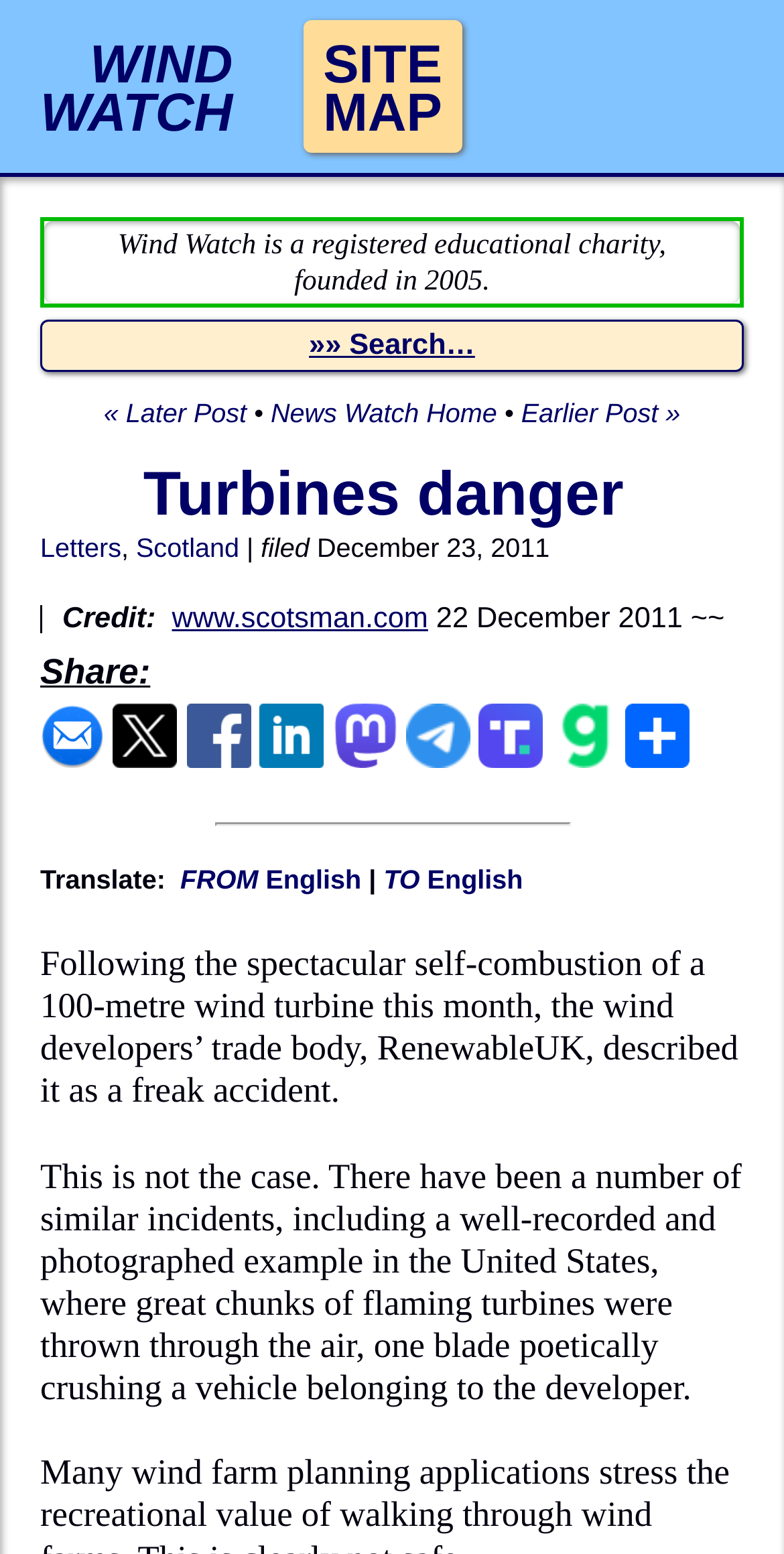What is the name of the charity mentioned on the webpage?
Please analyze the image and answer the question with as much detail as possible.

The webpage mentions 'Wind Watch is a registered educational charity, founded in 2005.' which indicates that Wind Watch is the name of the charity.